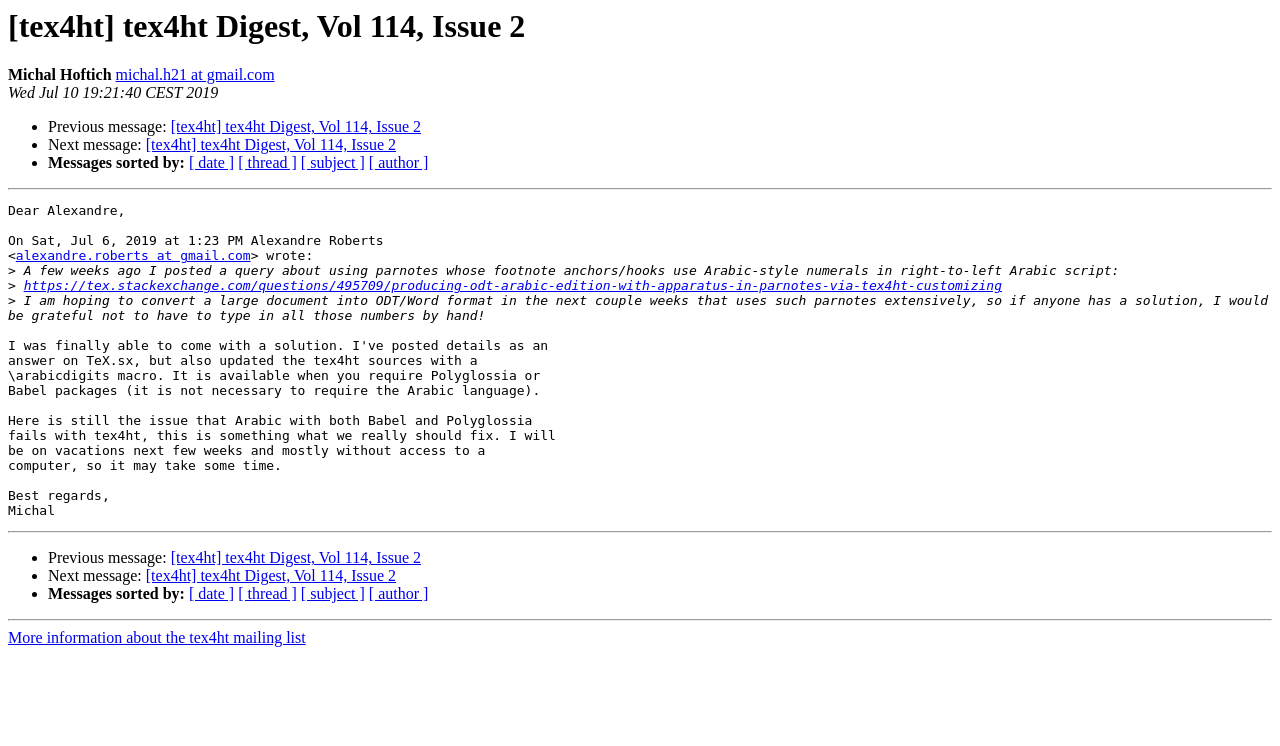Find the bounding box coordinates of the clickable element required to execute the following instruction: "Sort messages by date". Provide the coordinates as four float numbers between 0 and 1, i.e., [left, top, right, bottom].

[0.148, 0.207, 0.183, 0.23]